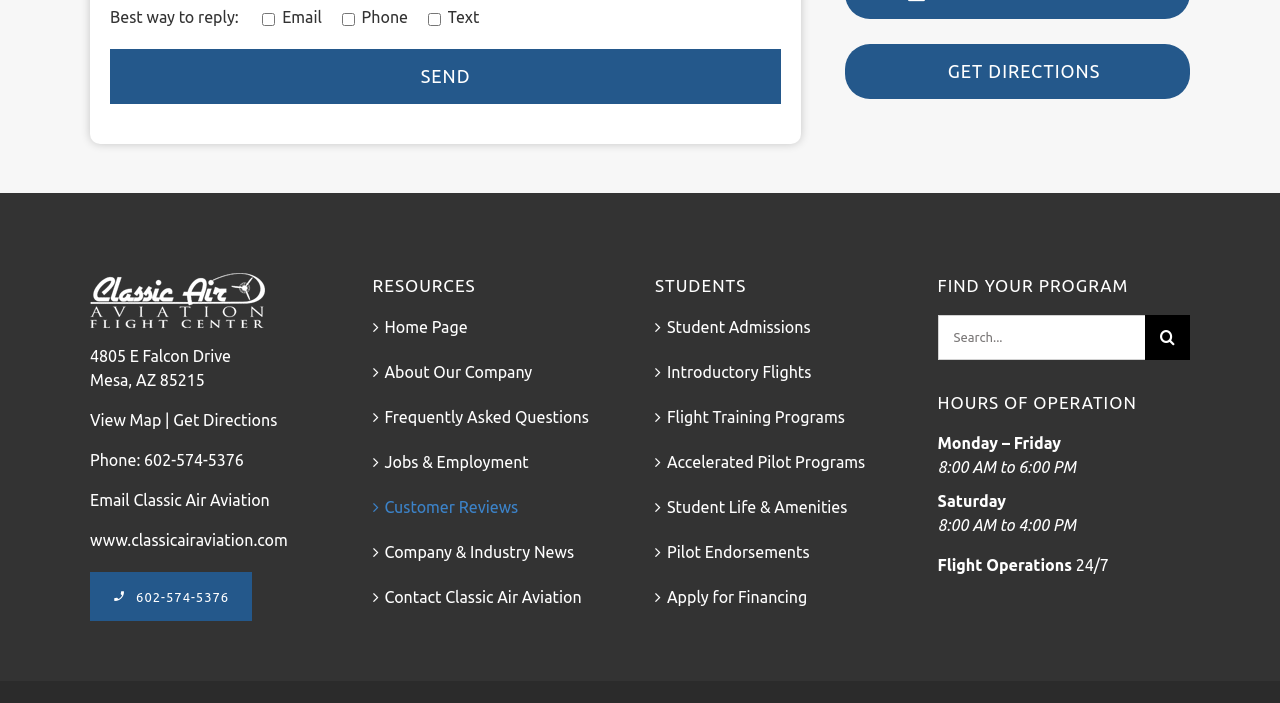From the webpage screenshot, identify the region described by 602-574-5376. Provide the bounding box coordinates as (top-left x, top-left y, bottom-right x, bottom-right y), with each value being a floating point number between 0 and 1.

[0.113, 0.642, 0.191, 0.667]